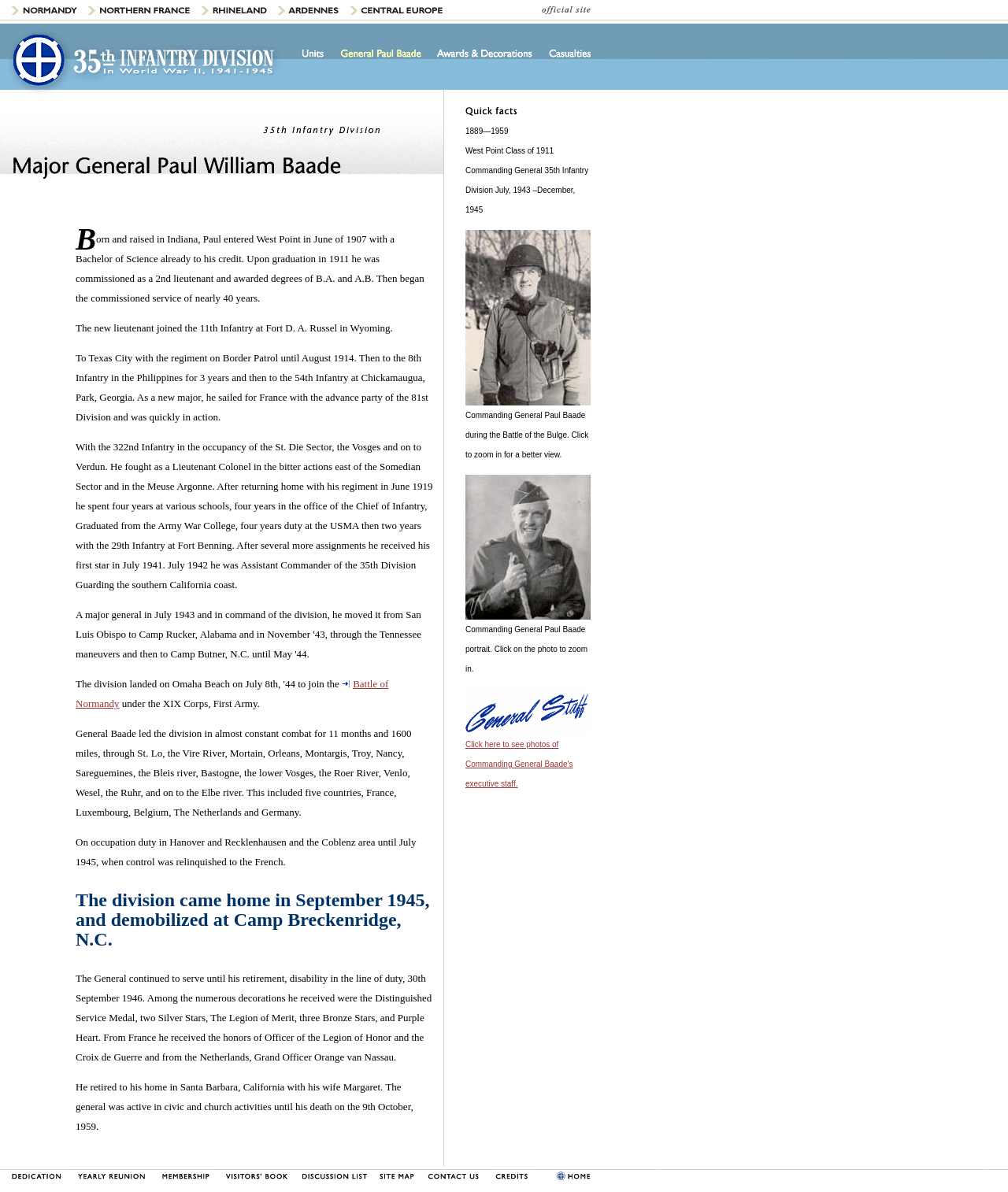Answer in one word or a short phrase: 
What is the name of the university that General Paul Baade attended?

West Point